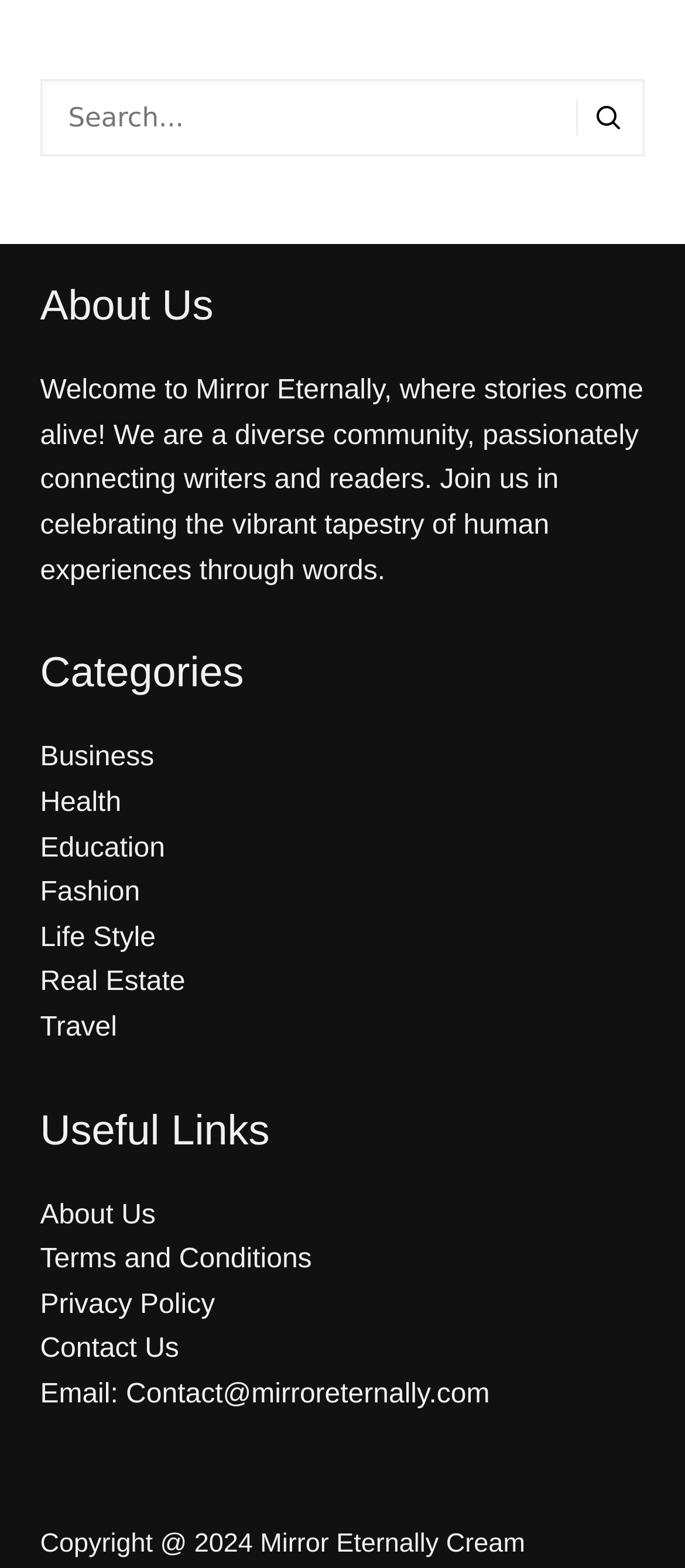Highlight the bounding box coordinates of the element that should be clicked to carry out the following instruction: "Explore business category". The coordinates must be given as four float numbers ranging from 0 to 1, i.e., [left, top, right, bottom].

[0.058, 0.474, 0.225, 0.493]